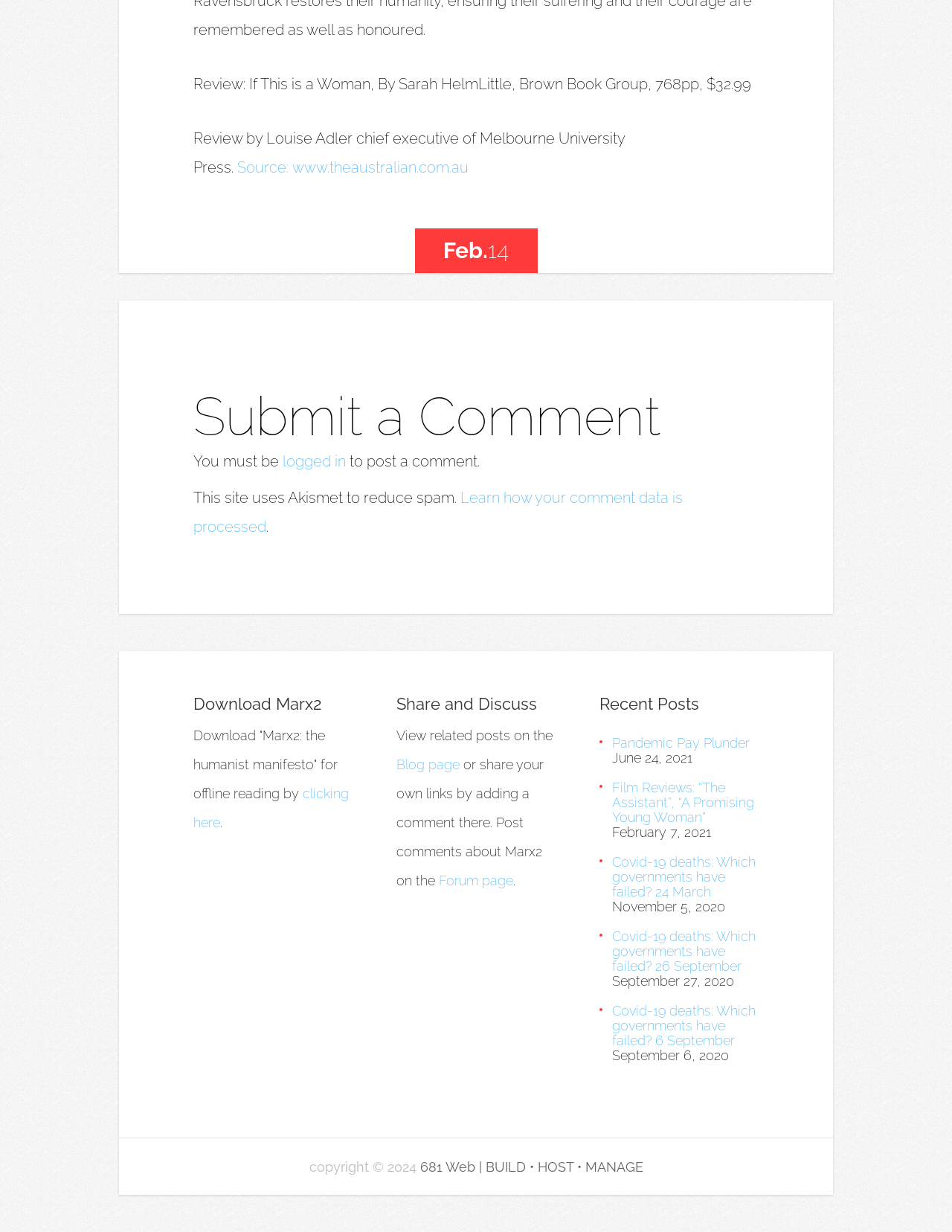Specify the bounding box coordinates of the element's area that should be clicked to execute the given instruction: "Search for something in the search box". The coordinates should be four float numbers between 0 and 1, i.e., [left, top, right, bottom].

None